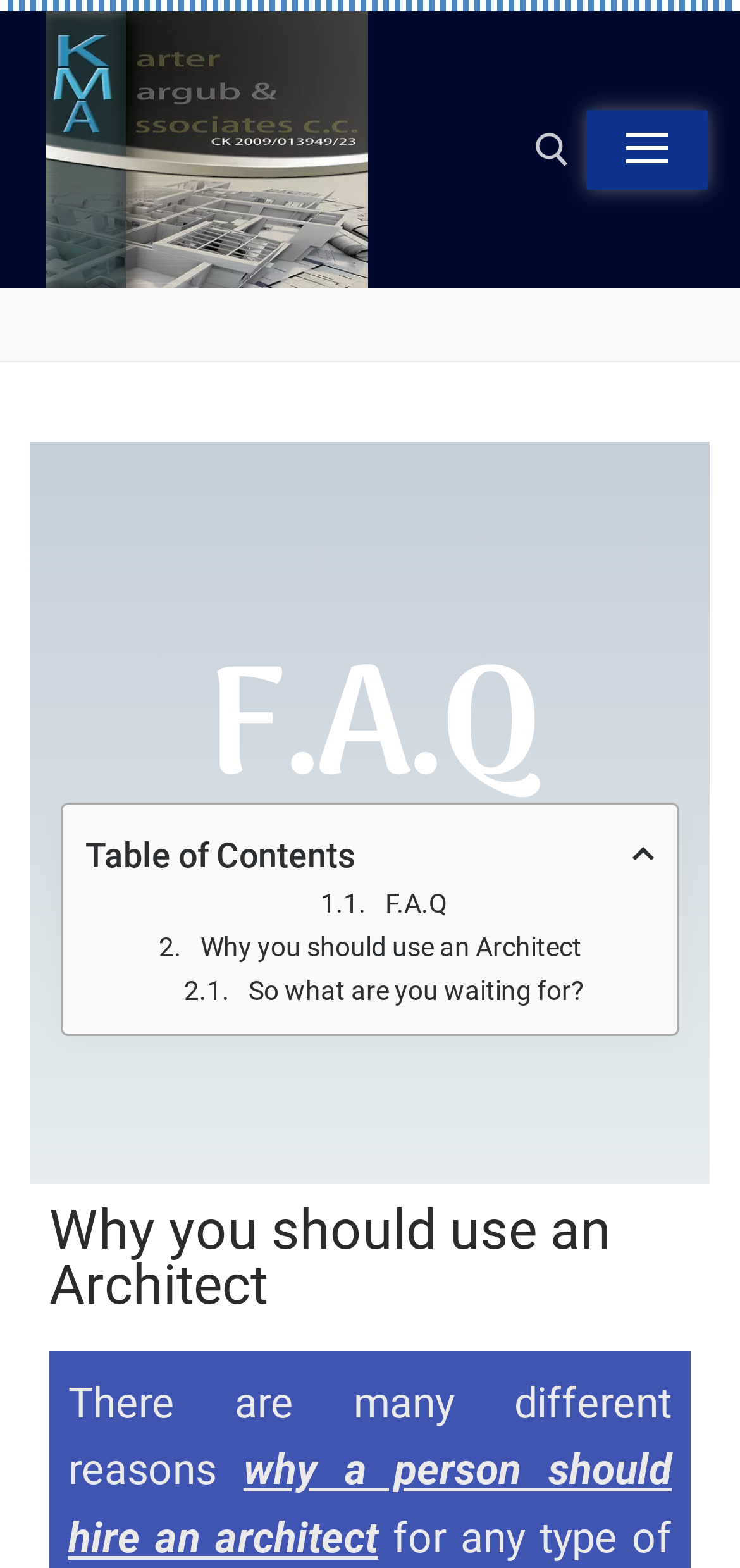Given the element description, predict the bounding box coordinates in the format (top-left x, top-left y, bottom-right x, bottom-right y), using floating point numbers between 0 and 1: alt="Karter Margub and Associates"

[0.062, 0.007, 0.497, 0.184]